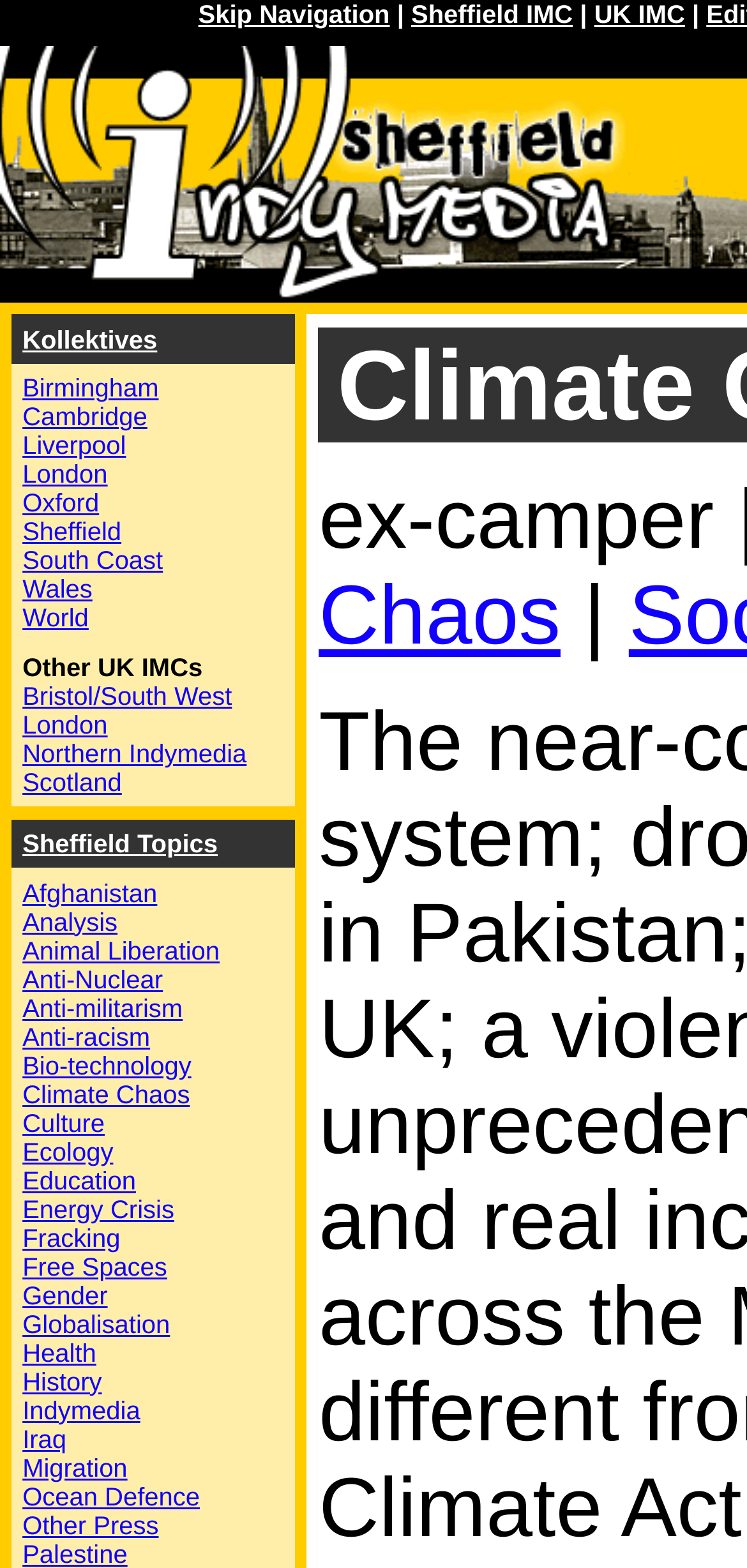What is the last topic listed under Sheffield Topics?
Provide a concise answer using a single word or phrase based on the image.

Other Press